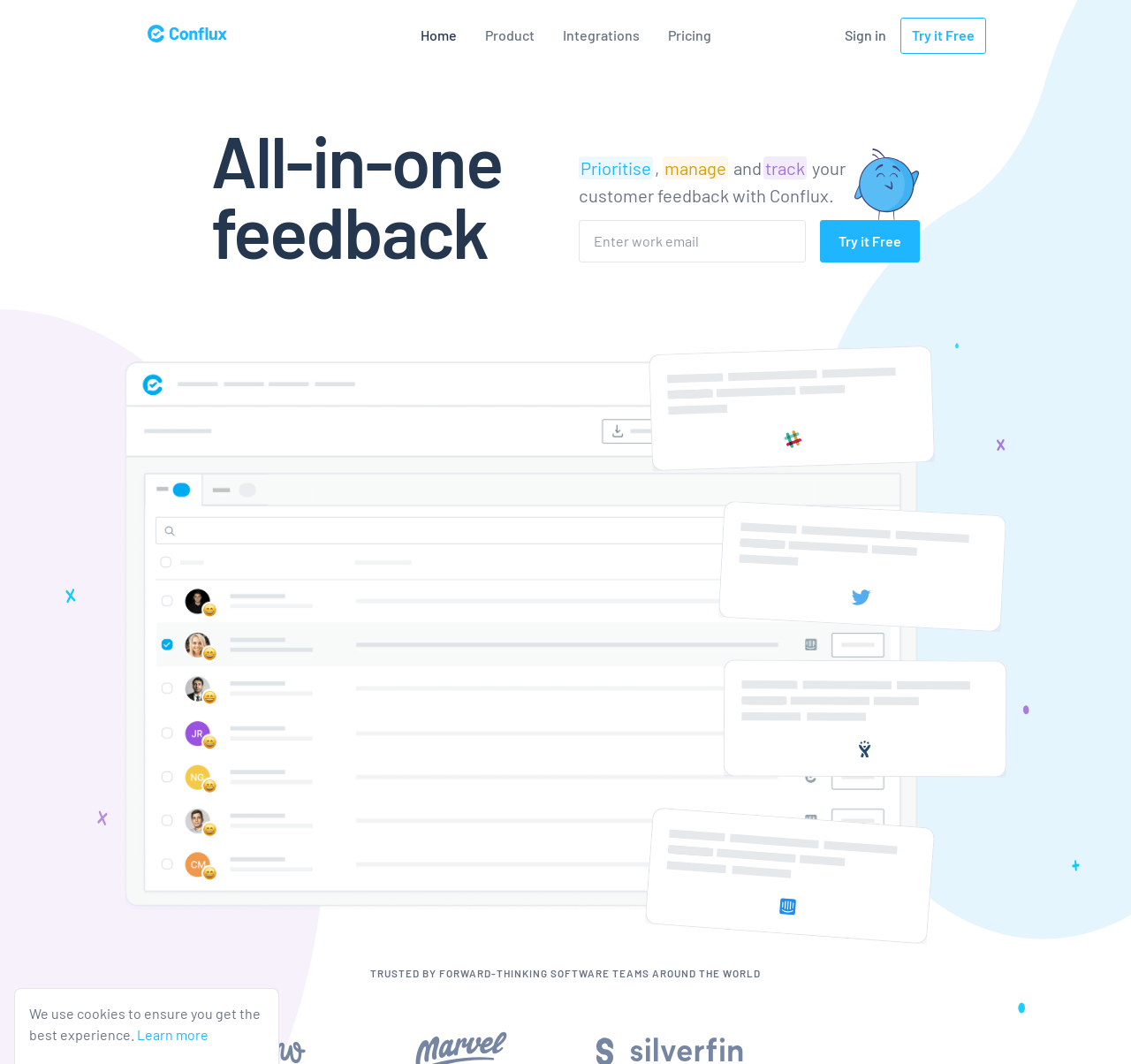Respond to the following query with just one word or a short phrase: 
What is the image displayed next to the 'Try it Free' button?

Conflux bird